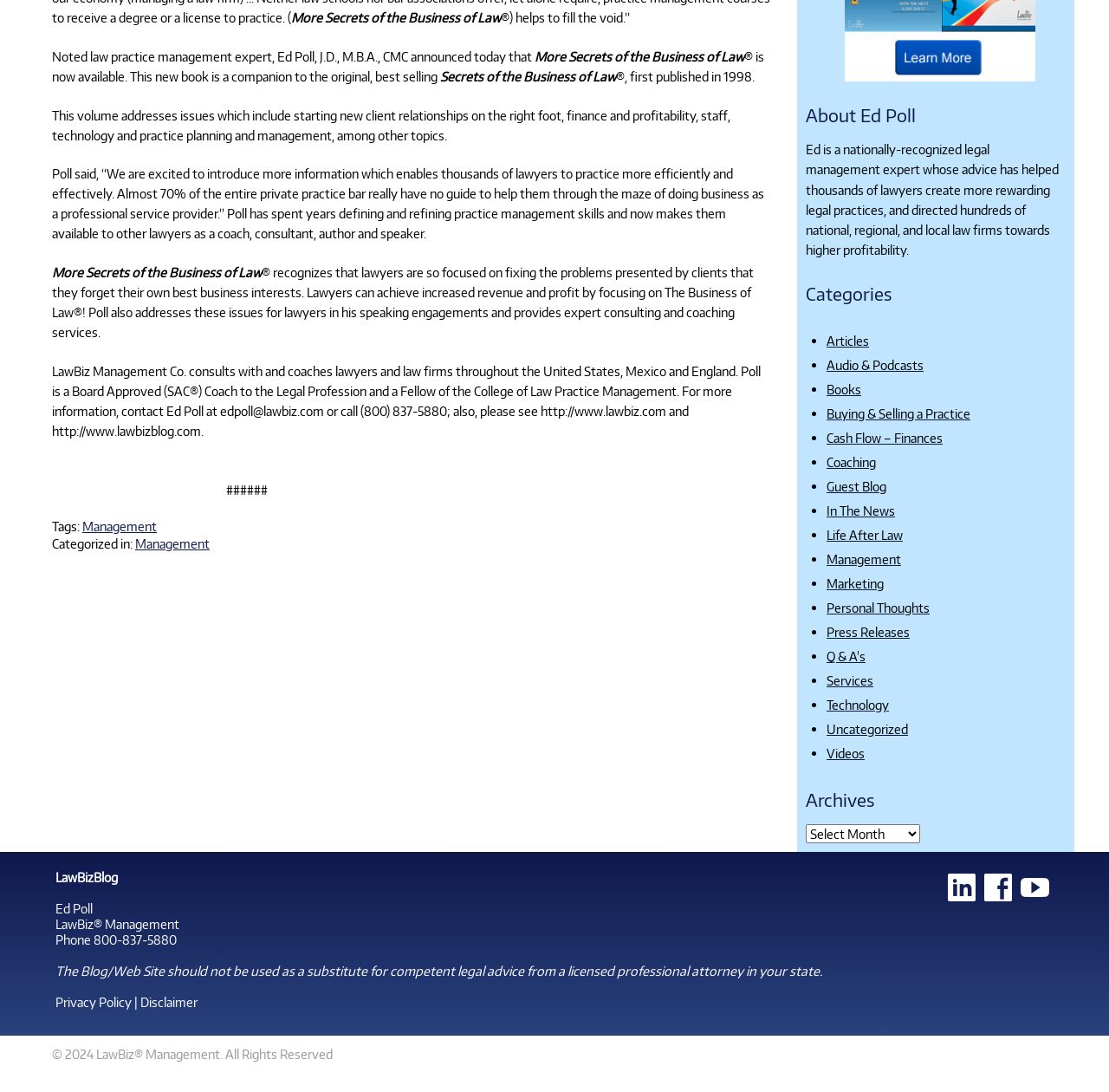Please determine the bounding box coordinates for the UI element described here. Use the format (top-left x, top-left y, bottom-right x, bottom-right y) with values bounded between 0 and 1: Uncategorized

[0.745, 0.66, 0.819, 0.675]